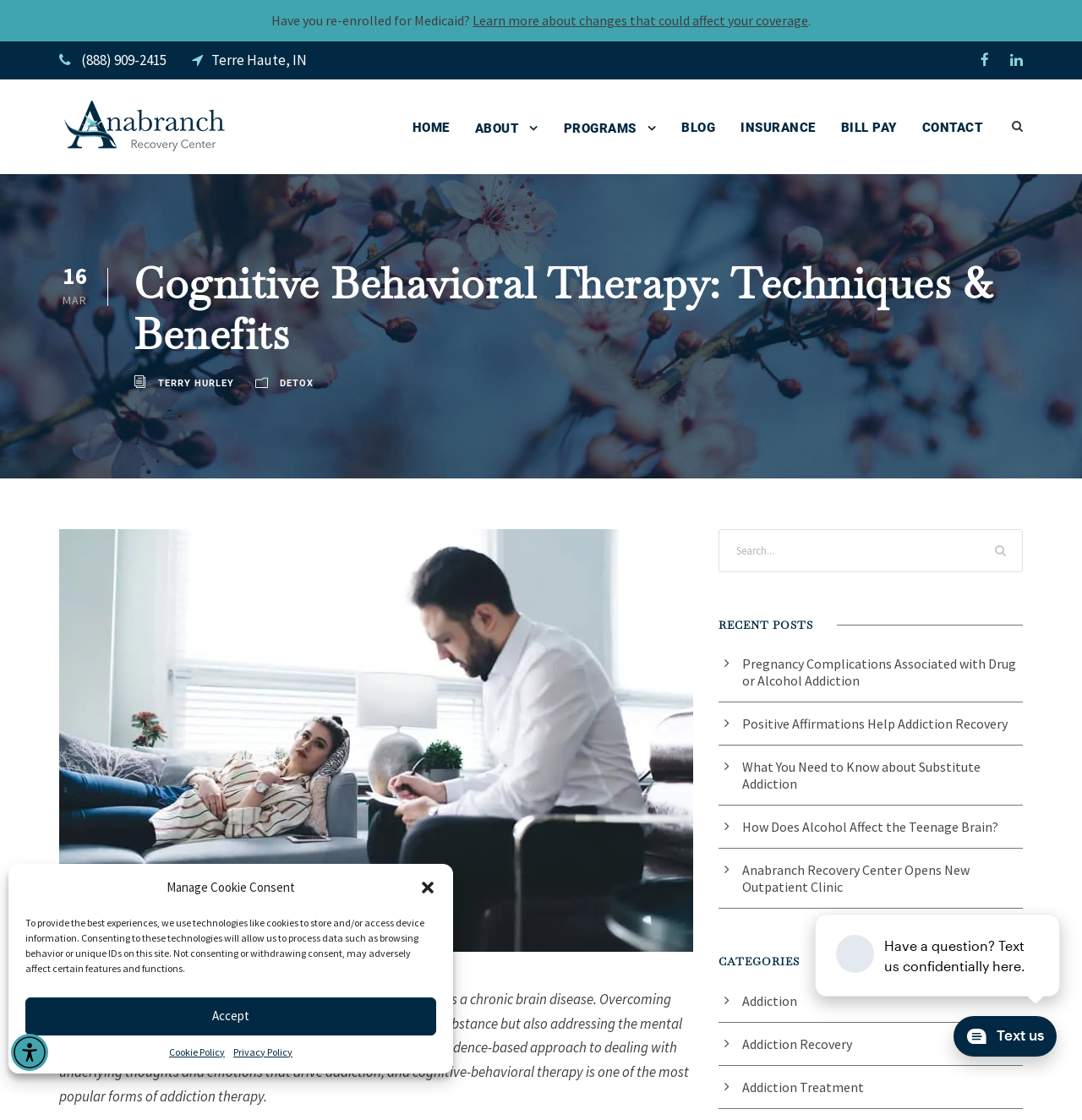What is the topic of the article with the image of a woman on a couch?
From the image, respond with a single word or phrase.

Cognitive Behavioral Therapy